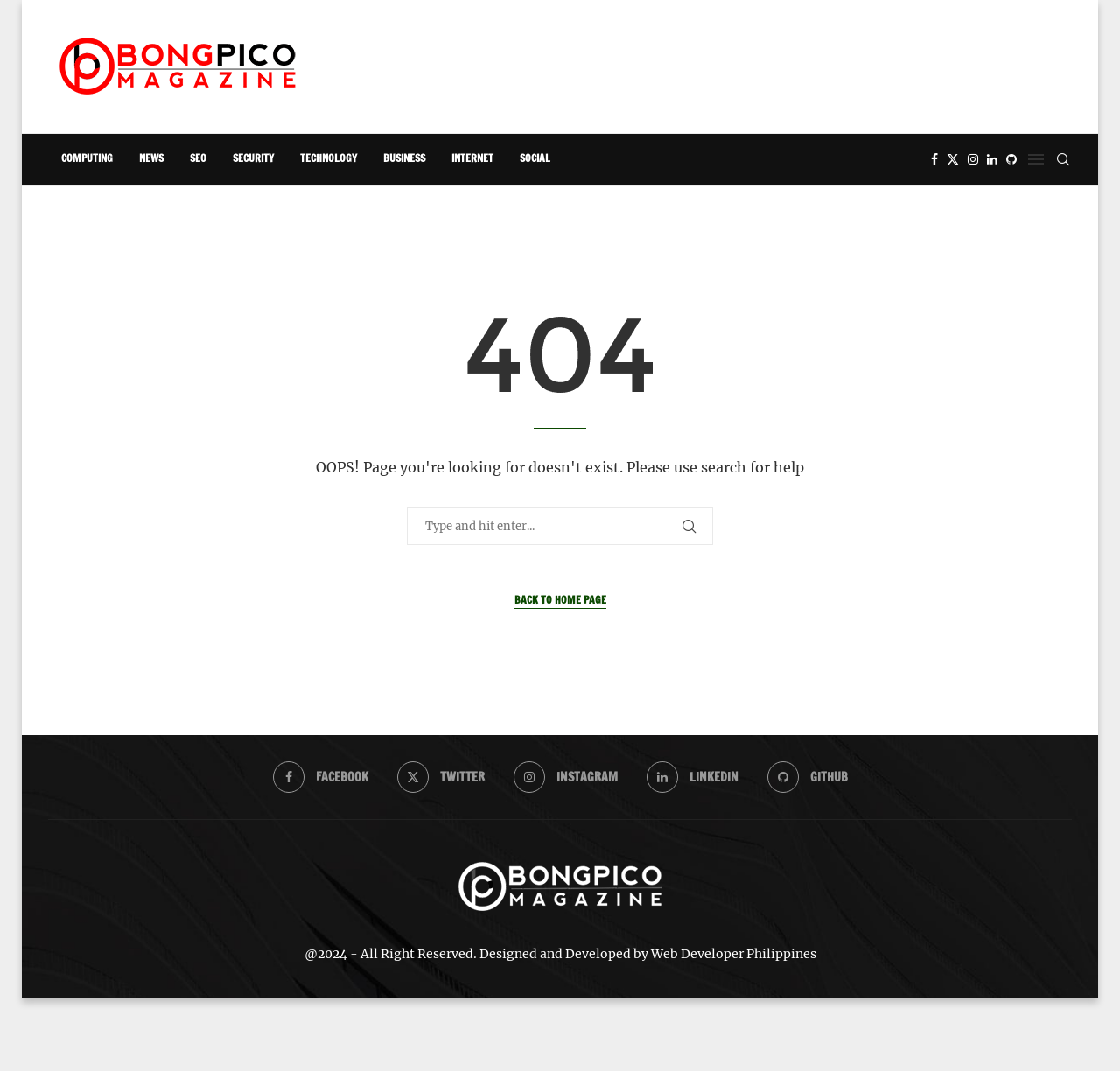Determine the bounding box coordinates of the region that needs to be clicked to achieve the task: "Click on Bong Pico".

[0.043, 0.025, 0.277, 0.1]